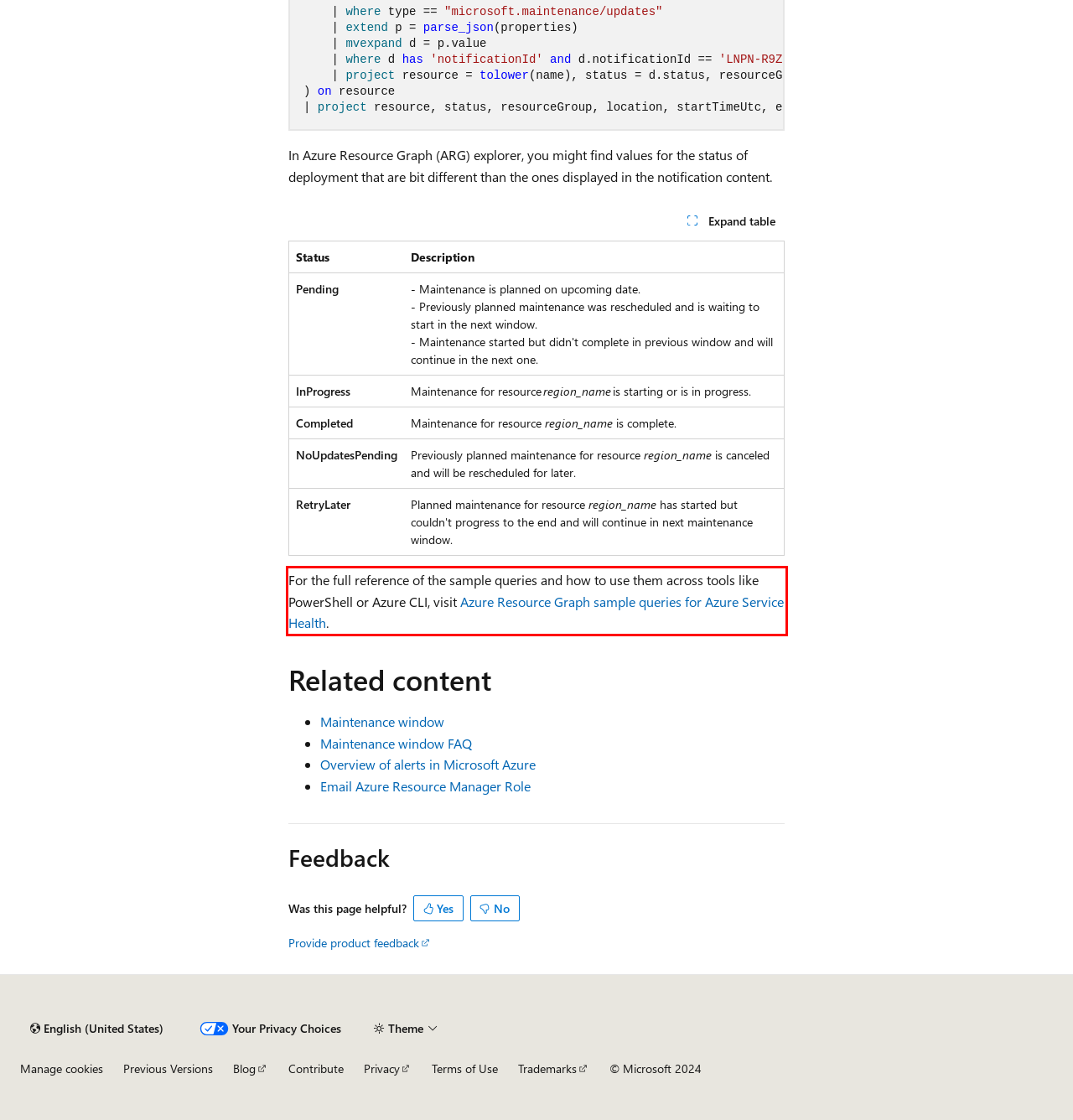You are presented with a webpage screenshot featuring a red bounding box. Perform OCR on the text inside the red bounding box and extract the content.

For the full reference of the sample queries and how to use them across tools like PowerShell or Azure CLI, visit Azure Resource Graph sample queries for Azure Service Health.